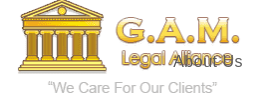Convey all the details present in the image.

The image features the logo of "G.A.M. Legal Alliance," a legal services organization. The logo prominently displays a classical building with pillars, symbolizing strength and stability, which is accompanied by the text "G.A.M. Legal Alliance" in a golden hue, reinforcing a sense of professionalism and trustworthiness. Below the name, a tagline reads "We Care For Our Clients," highlighting the organization's commitment to client-focused service. This branding effectively conveys the alliance's dedication to providing legal solutions while reassuring potential clients of their supportive approach.